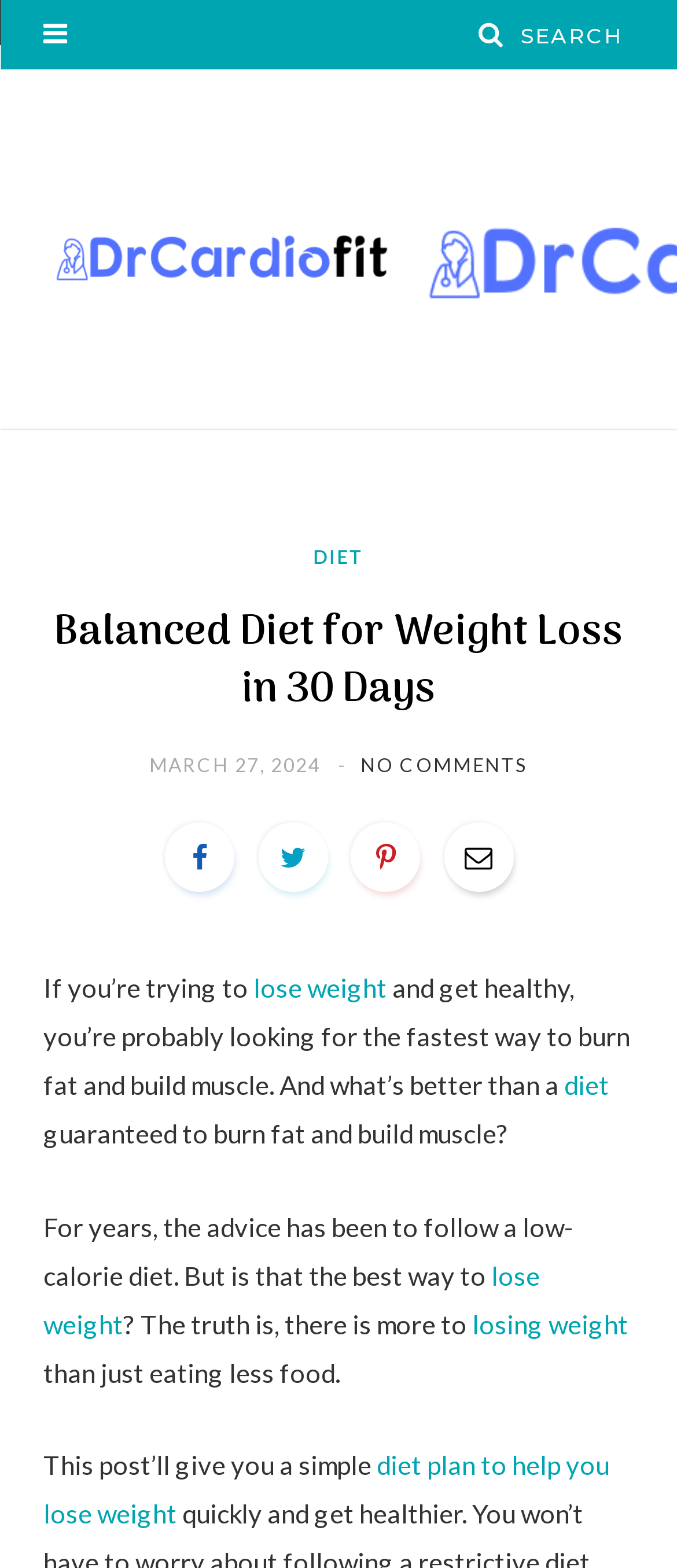What is the author's advice on weight loss?
Look at the screenshot and provide an in-depth answer.

The author's advice on weight loss is that it's not just about eating less food, but there's more to it, as mentioned in the content of the webpage that discusses the importance of a balanced diet for weight loss and overall health.